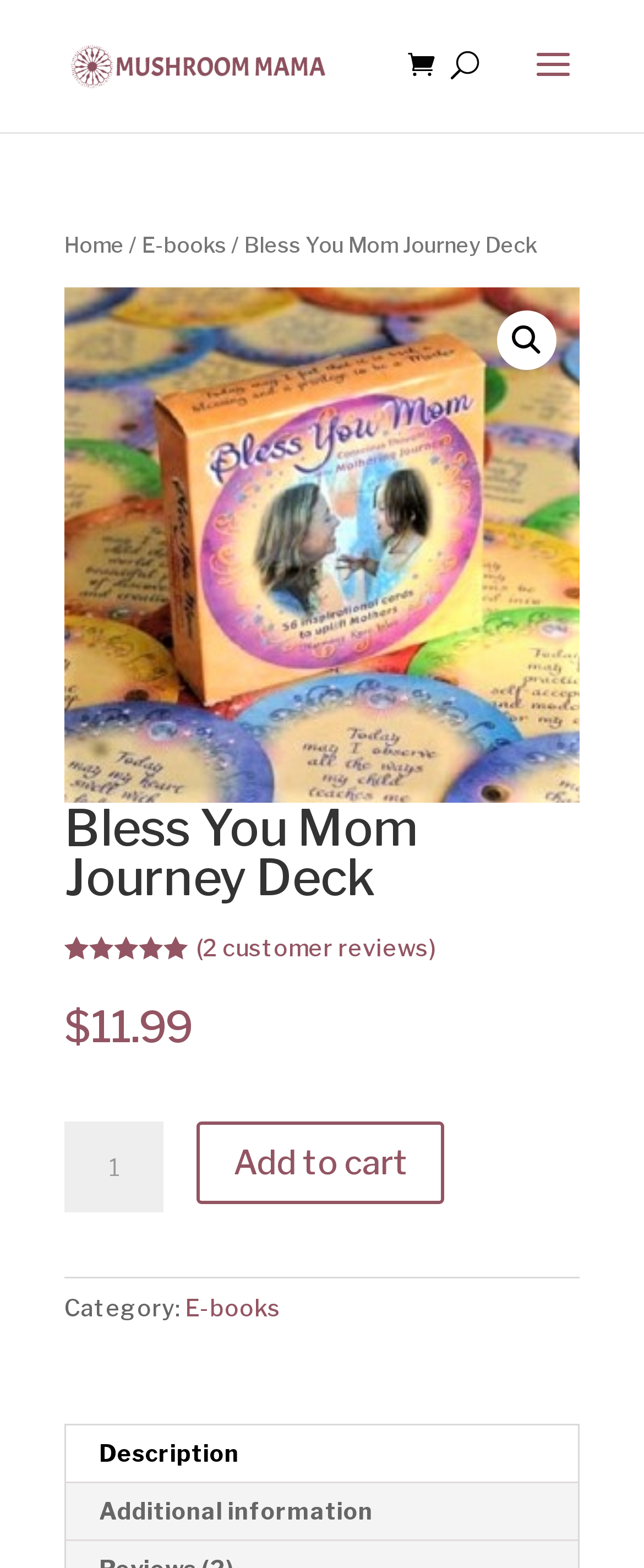Please determine the bounding box coordinates of the element's region to click for the following instruction: "View the 'E-books' category".

[0.221, 0.149, 0.351, 0.164]